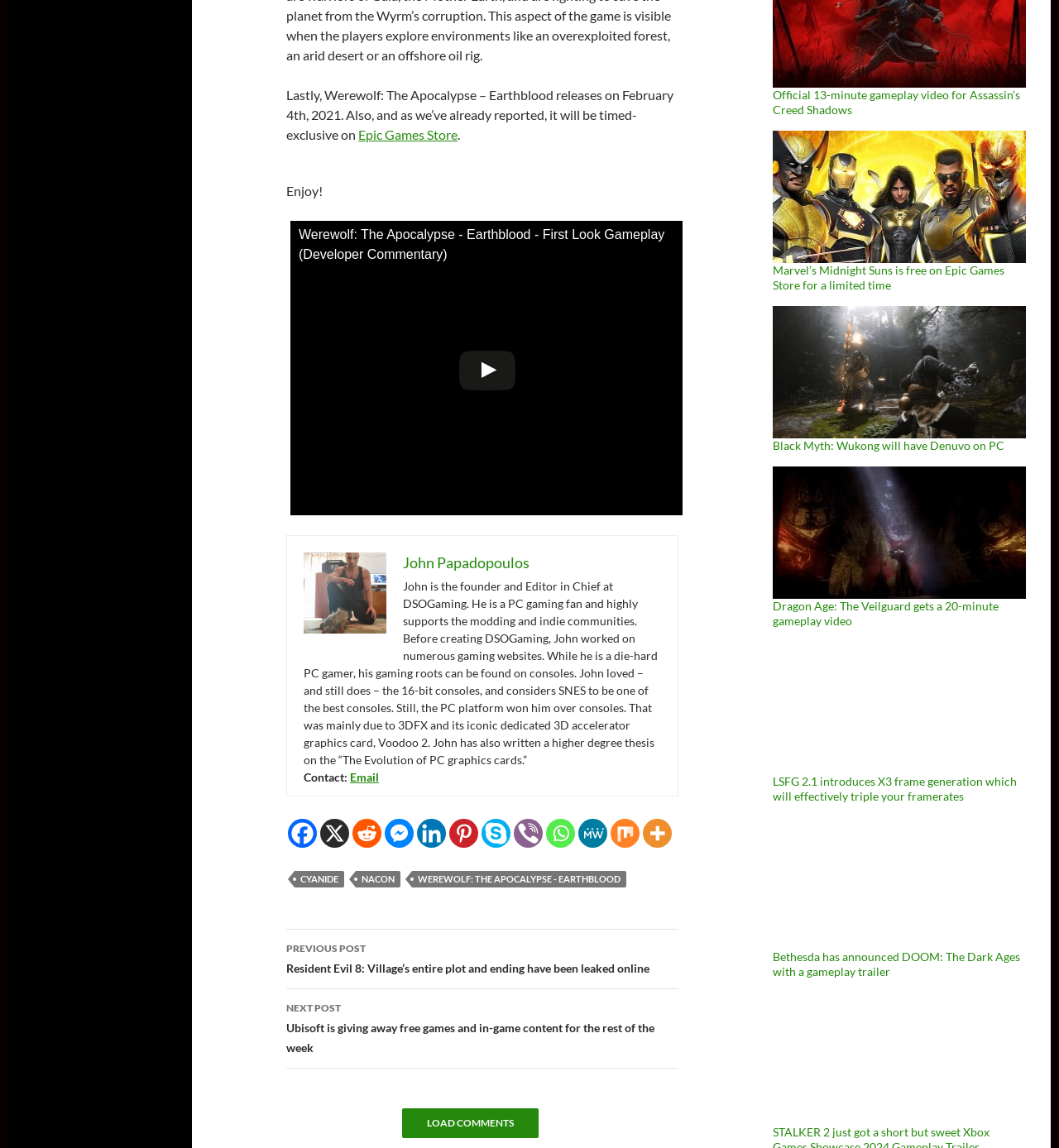Using the given description, provide the bounding box coordinates formatted as (top-left x, top-left y, bottom-right x, bottom-right y), with all values being floating point numbers between 0 and 1. Description: Email

[0.33, 0.671, 0.358, 0.683]